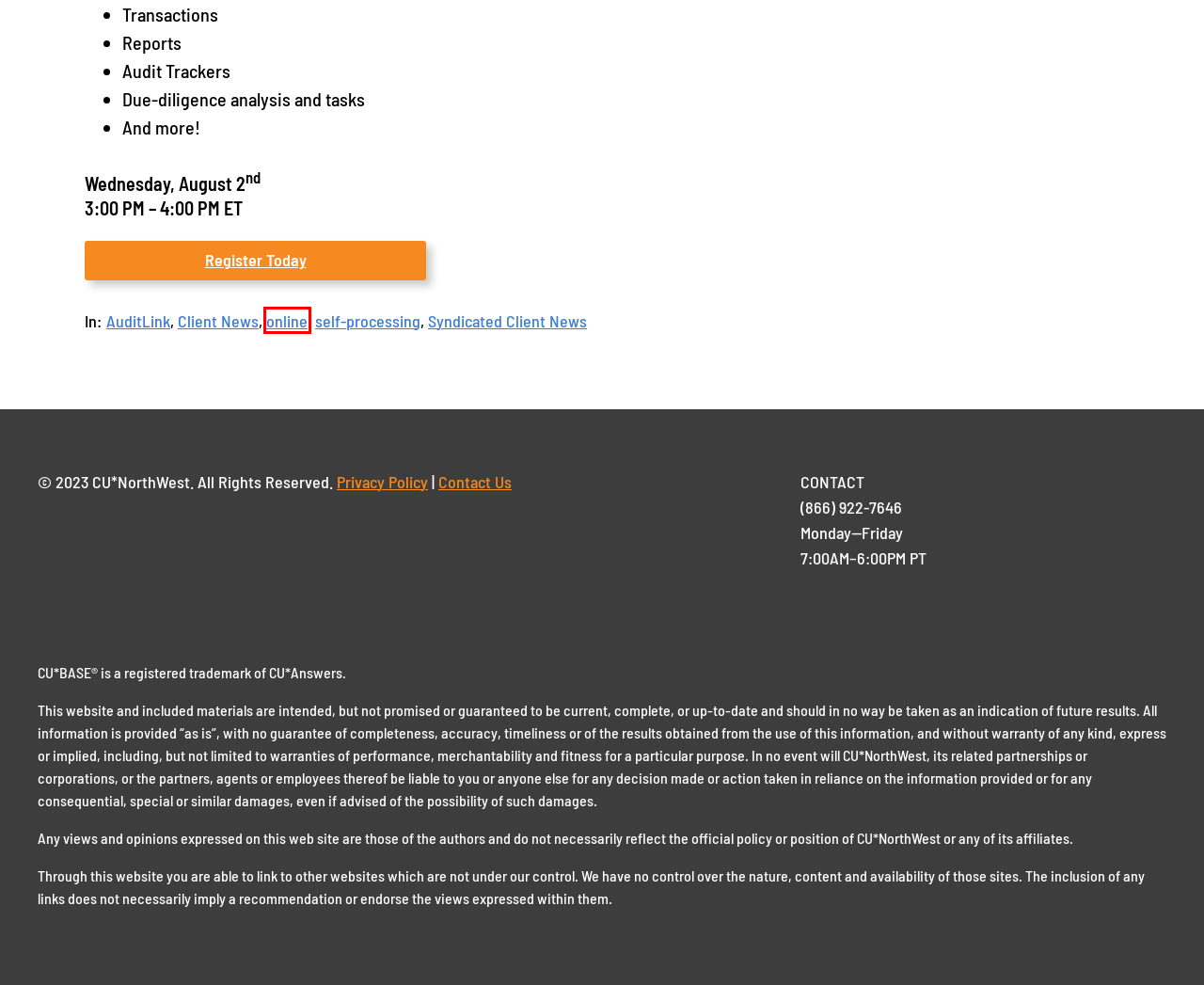You are looking at a webpage screenshot with a red bounding box around an element. Pick the description that best matches the new webpage after interacting with the element in the red bounding box. The possible descriptions are:
A. self-processing – CU*Northwest
B. online – CU*Northwest
C. Syndicated Client News – CU*Northwest
D. AuditLink – CU*Northwest
E. Syllabi | CU*Answers
F. Privacy Policy – CU*Northwest
G. Client News – CU*Northwest
H. Contact Us – CU*Northwest

B